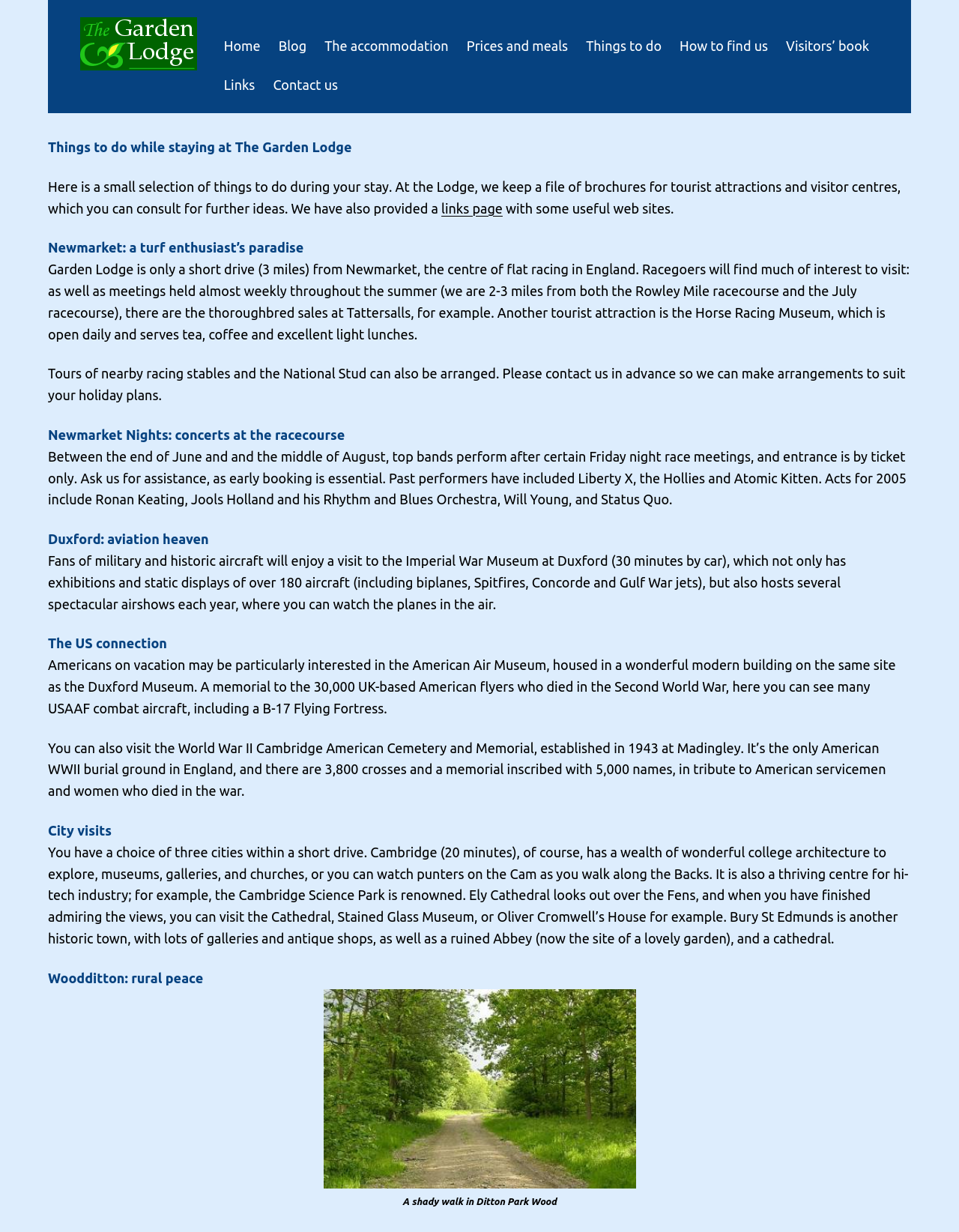Explain in detail what is displayed on the webpage.

The webpage is about "Things to do" while staying at The Garden Lodge, a bed and breakfast accommodation near Newmarket. At the top, there is a navigation menu with 9 links, including "Home", "Blog", "The accommodation", "Prices and meals", "Things to do", "How to find us", "Visitors' book", "Links", and "Contact us". 

Below the navigation menu, there is a heading "Things to do while staying at The Garden Lodge" followed by a paragraph of text describing the various activities and attractions available to guests. 

The main content of the webpage is divided into several sections, each describing a different activity or attraction. The first section is about Newmarket, a turf enthusiast's paradise, and describes the various horse racing-related attractions in the area, including the Rowley Mile racecourse, the July racecourse, and the Horse Racing Museum. 

The next section is about Newmarket Nights, concerts held at the racecourse, and provides information about past performers and how to book tickets. 

The following sections describe other attractions in the area, including Duxford, an aviation museum with historic aircraft and airshows, the American Air Museum, and the World War II Cambridge American Cemetery and Memorial. 

There is also a section about city visits, describing the attractions of Cambridge, Ely, and Bury St Edmunds, including colleges, museums, galleries, and historic buildings. 

Finally, there is a section about Woodditton, a rural area with peaceful walks, and a figure with a caption describing a shady walk in Ditton Park Wood.